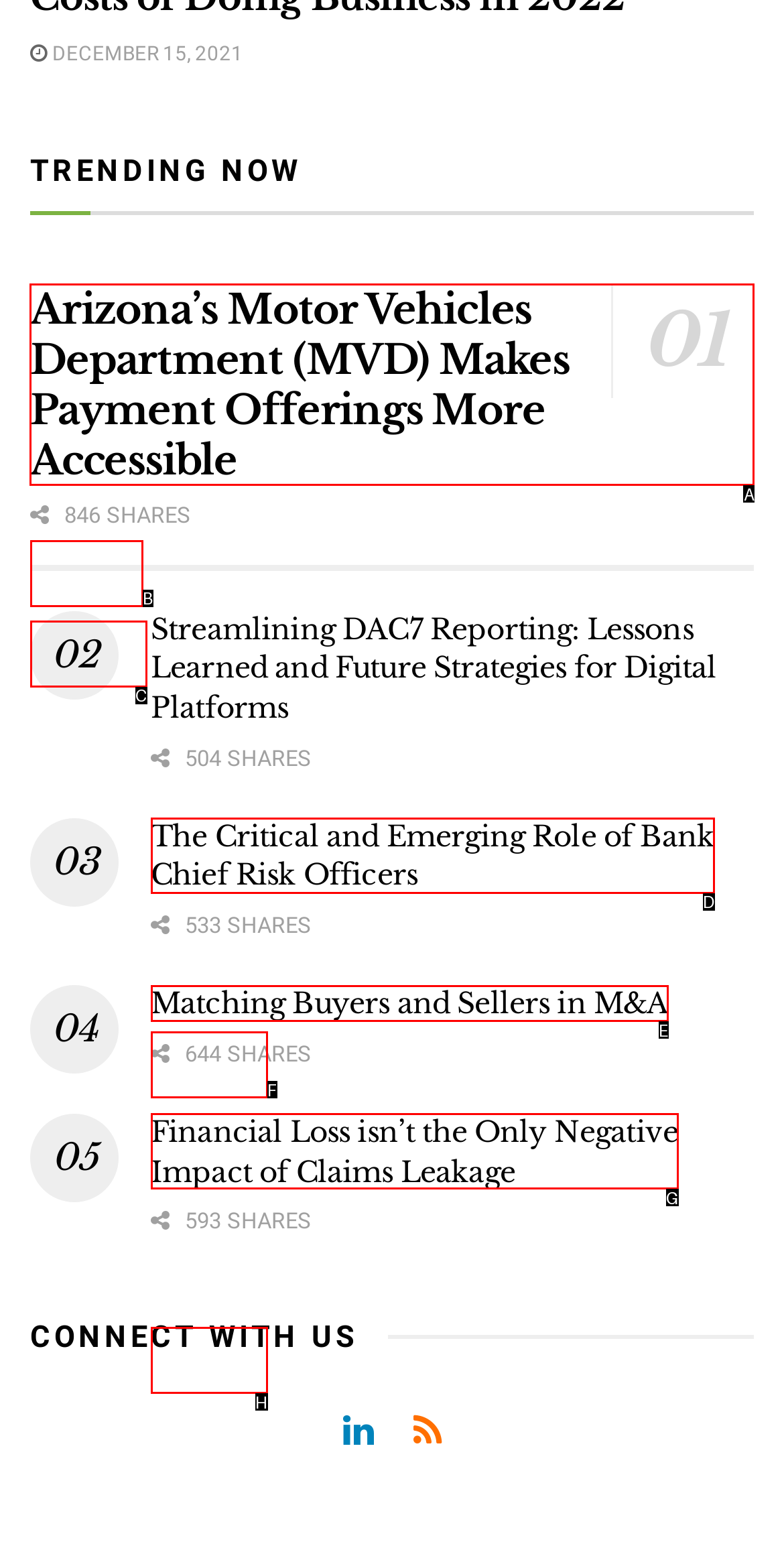For the task: View article about Arizona’s Motor Vehicles Department, tell me the letter of the option you should click. Answer with the letter alone.

A